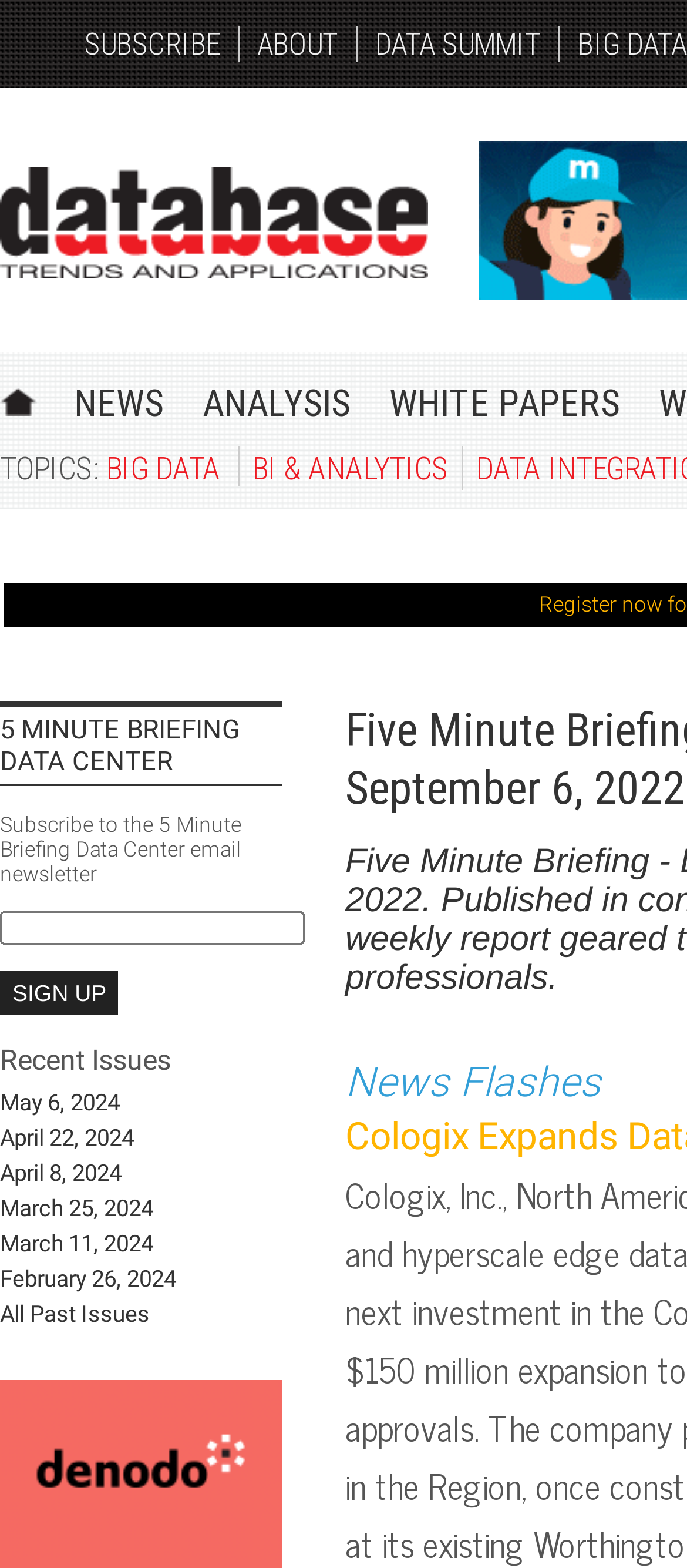Give a short answer using one word or phrase for the question:
What is the purpose of the textbox?

To input email address